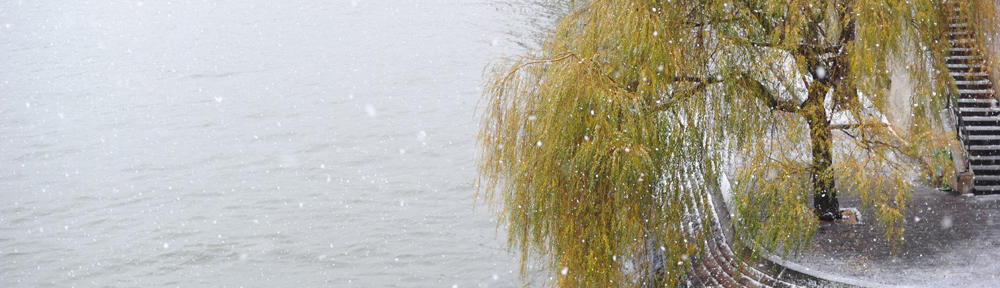What type of tree is prominent in the foreground?
Using the image as a reference, give a one-word or short phrase answer.

Willow tree